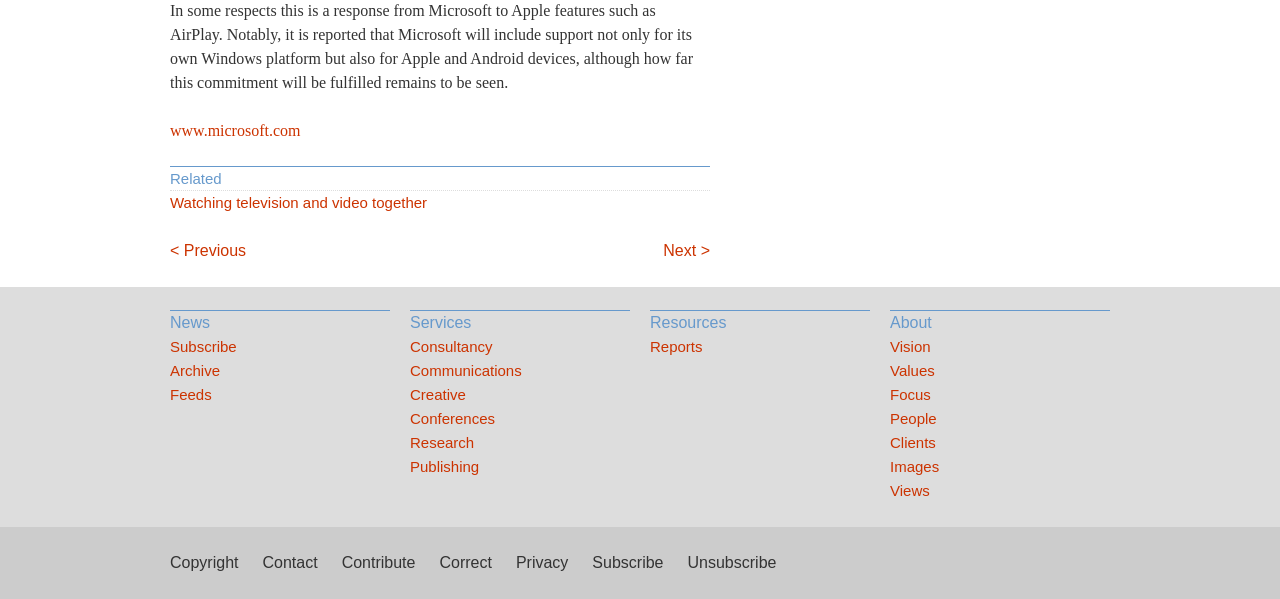Show the bounding box coordinates for the element that needs to be clicked to execute the following instruction: "Read about watching television and video together". Provide the coordinates in the form of four float numbers between 0 and 1, i.e., [left, top, right, bottom].

[0.133, 0.319, 0.555, 0.359]